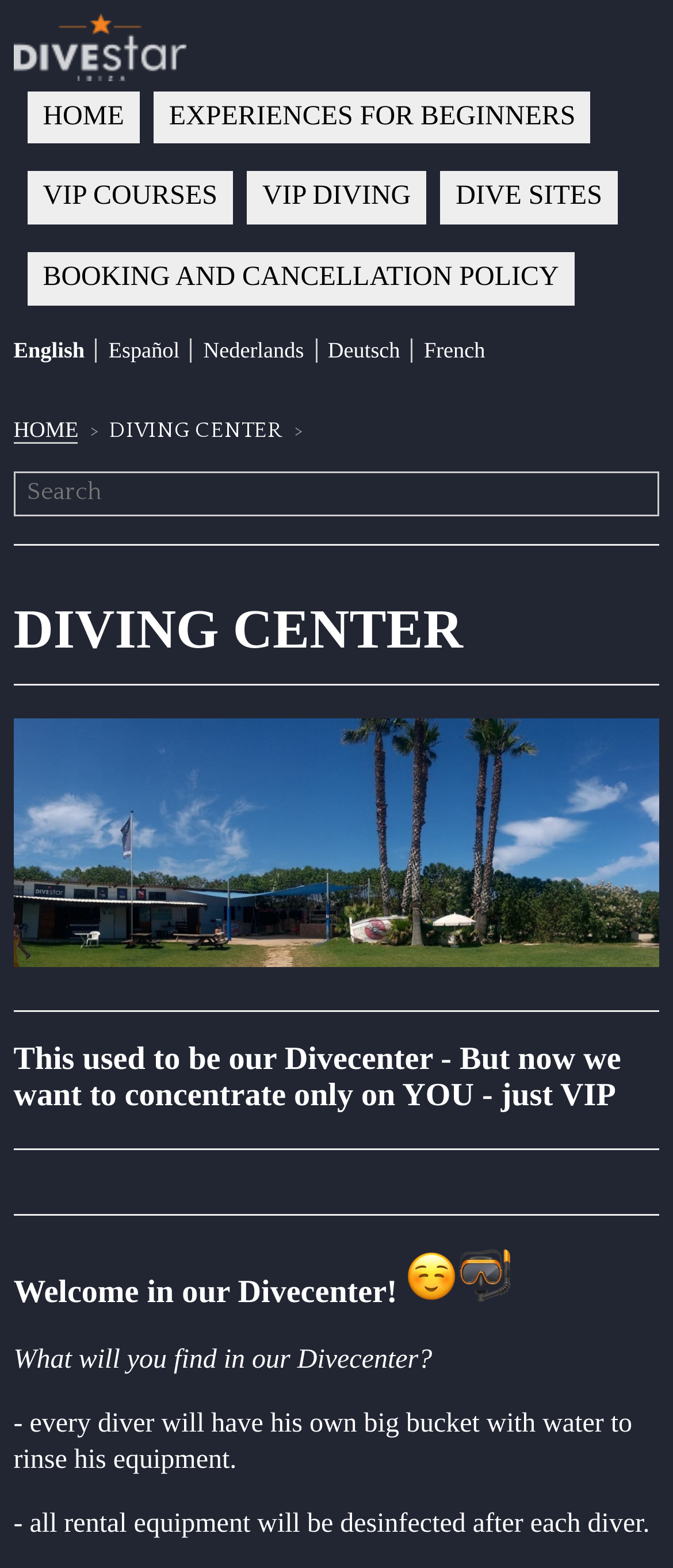What is the focus of the dive center?
Please respond to the question with a detailed and informative answer.

The heading 'This used to be our Divecenter - But now we want to concentrate only on YOU - just VIP' suggests that the dive center has shifted its focus to cater specifically to VIP divers.